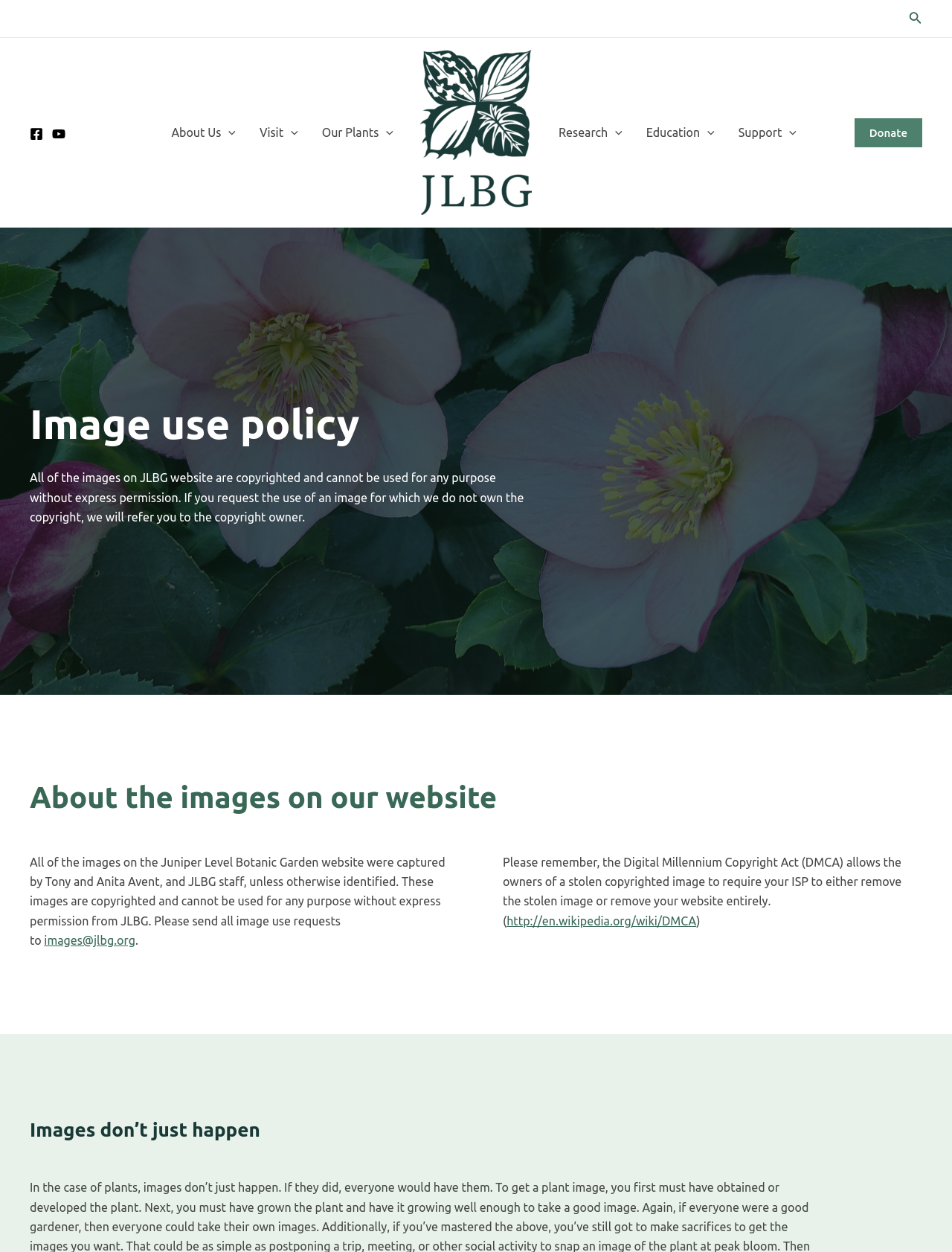Offer a detailed account of what is visible on the webpage.

The webpage is about the image use policy of Juniper Level Botanic Garden. At the top right corner, there is a search icon link accompanied by a small image. Below it, there are three social media links, Facebook, YouTube, and another, each with a small image. 

To the right of these social media links, there is a primary navigation menu with four menu toggles: About Us, Visit, Our Plants, and Research. Each toggle has a small image and can be expanded to reveal more options.

Below the primary navigation menu, there is a logo of Juniper Level Botanic Garden, which is a link, accompanied by a larger image. 

To the right of the logo, there is a secondary navigation menu with three menu toggles: Research, Education, and Support. Each toggle has a small image and can be expanded to reveal more options.

At the bottom right corner, there is a "Donate" link.

The main content of the webpage is divided into three sections. The first section, "Image use policy", explains that all images on the website are copyrighted and cannot be used without permission. The second section, "About the images on our website", describes the origin of the images on the website and provides an email address to request image use. The third section, "Images don’t just happen", seems to be a continuation of the previous section, but the content is not fully described in the accessibility tree.